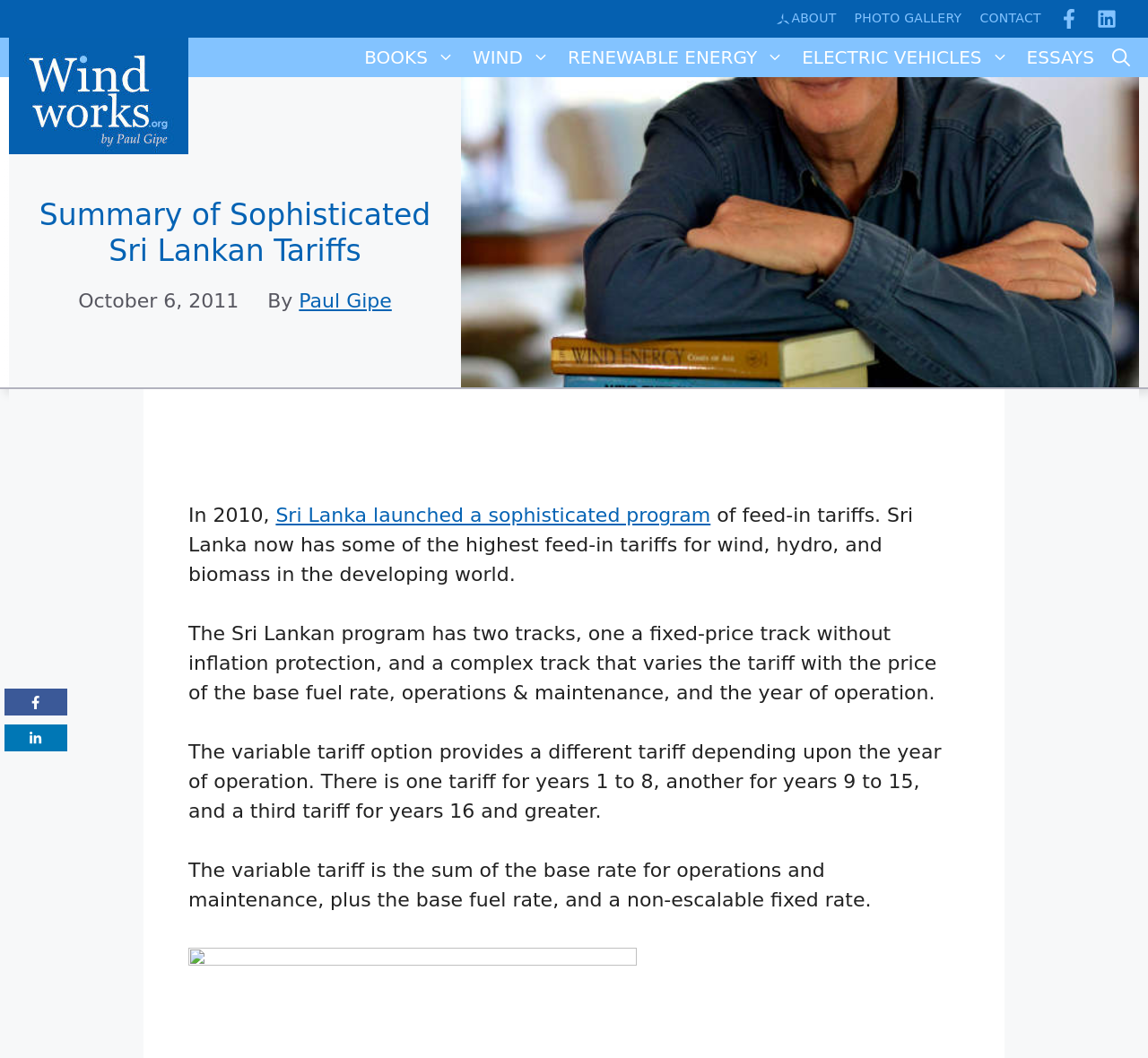How many social media links are there at the bottom of the page?
Relying on the image, give a concise answer in one word or a brief phrase.

Two